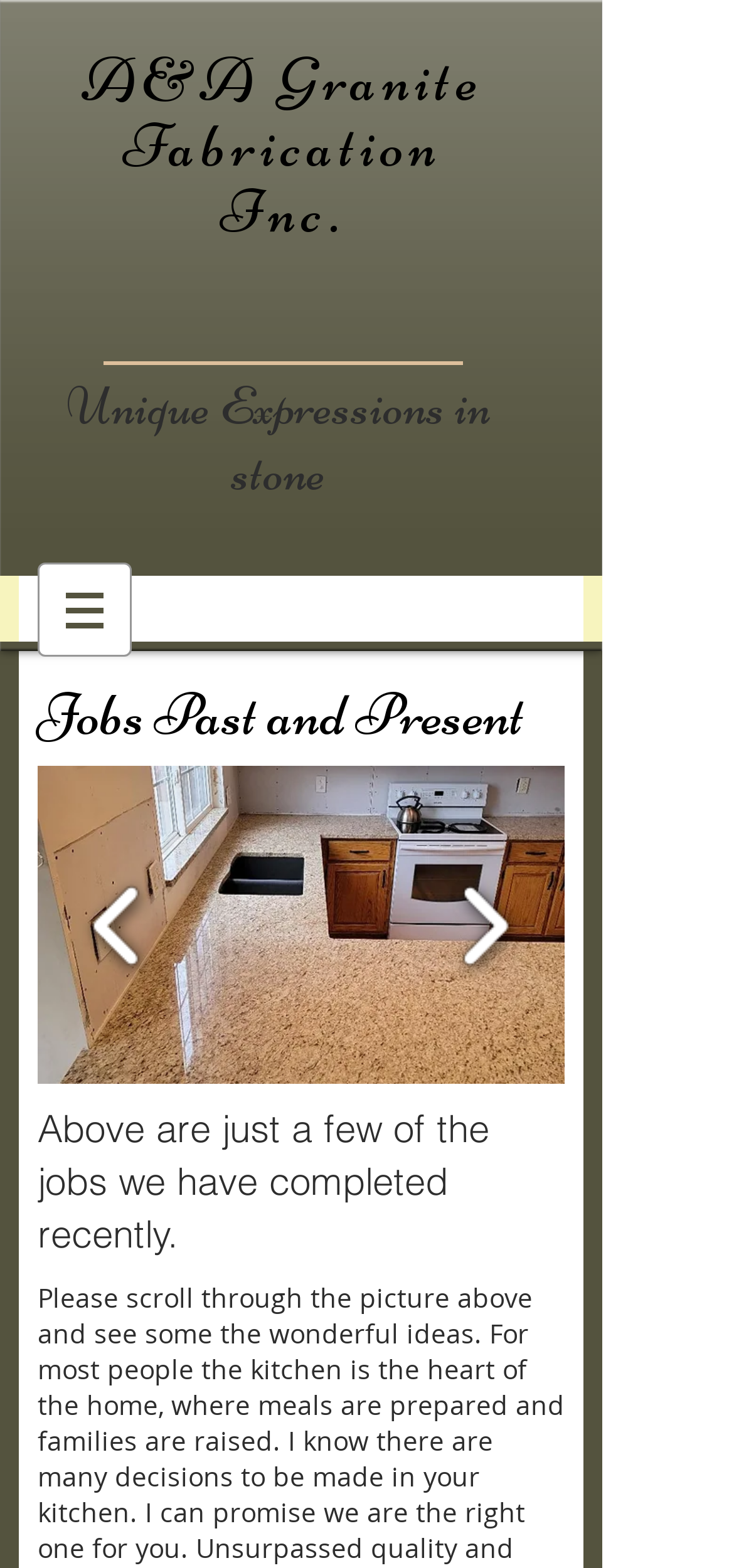Using the description "parent_node: 1/88 aria-label="play"", predict the bounding box of the relevant HTML element.

[0.62, 0.661, 0.671, 0.679]